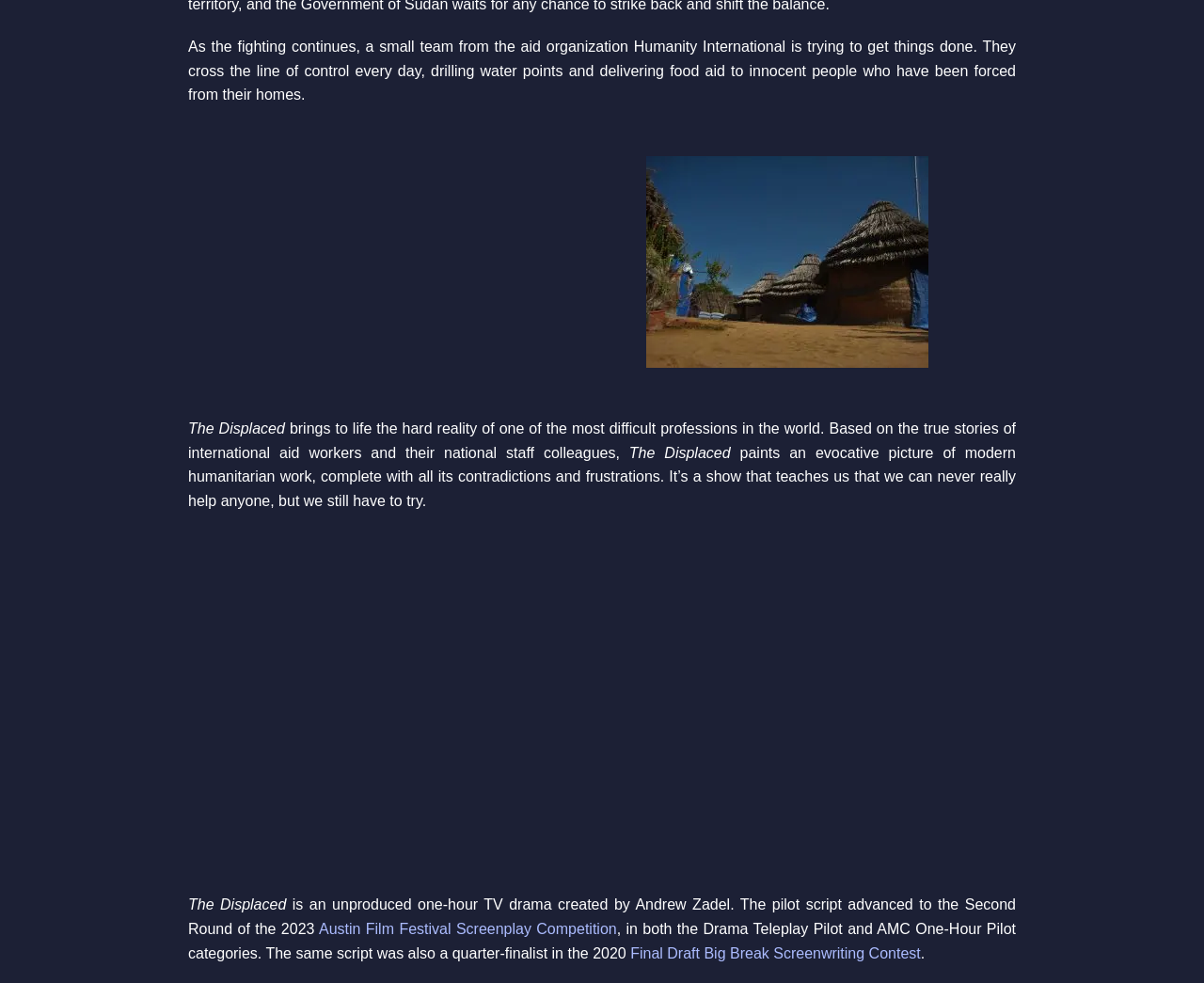What is the name of the screenwriting contest?
Respond to the question with a well-detailed and thorough answer.

The answer can be found in the link element with the text 'Final Draft Big Break Screenwriting Contest' at coordinates [0.524, 0.846, 0.765, 0.863]. This element is a link to a screenwriting contest, which is the Final Draft Big Break Screenwriting Contest.